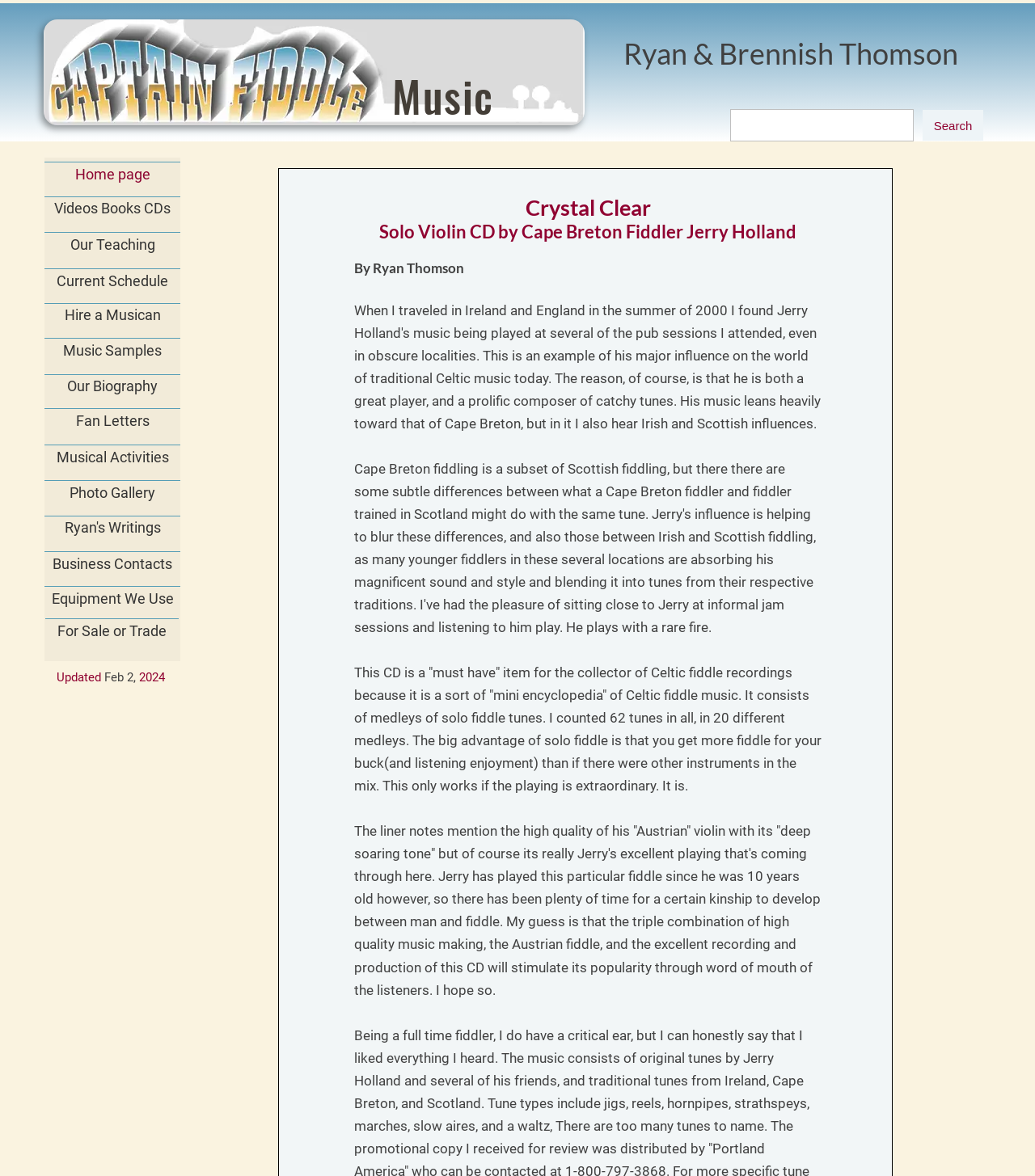How many tunes are in the CD?
Look at the image and respond with a single word or a short phrase.

62